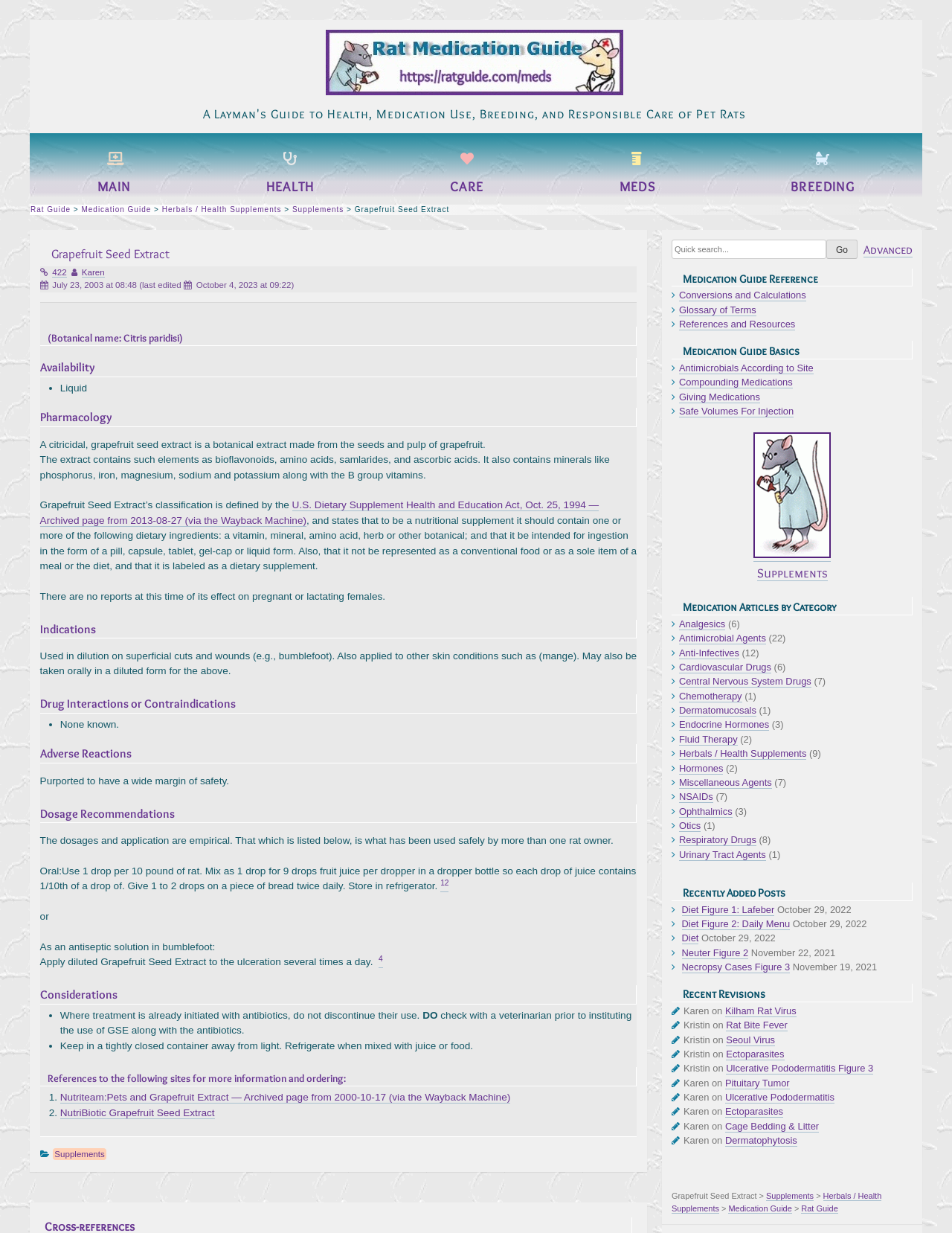Please specify the bounding box coordinates of the area that should be clicked to accomplish the following instruction: "Click the 'References and Resources' link". The coordinates should consist of four float numbers between 0 and 1, i.e., [left, top, right, bottom].

[0.713, 0.258, 0.835, 0.268]